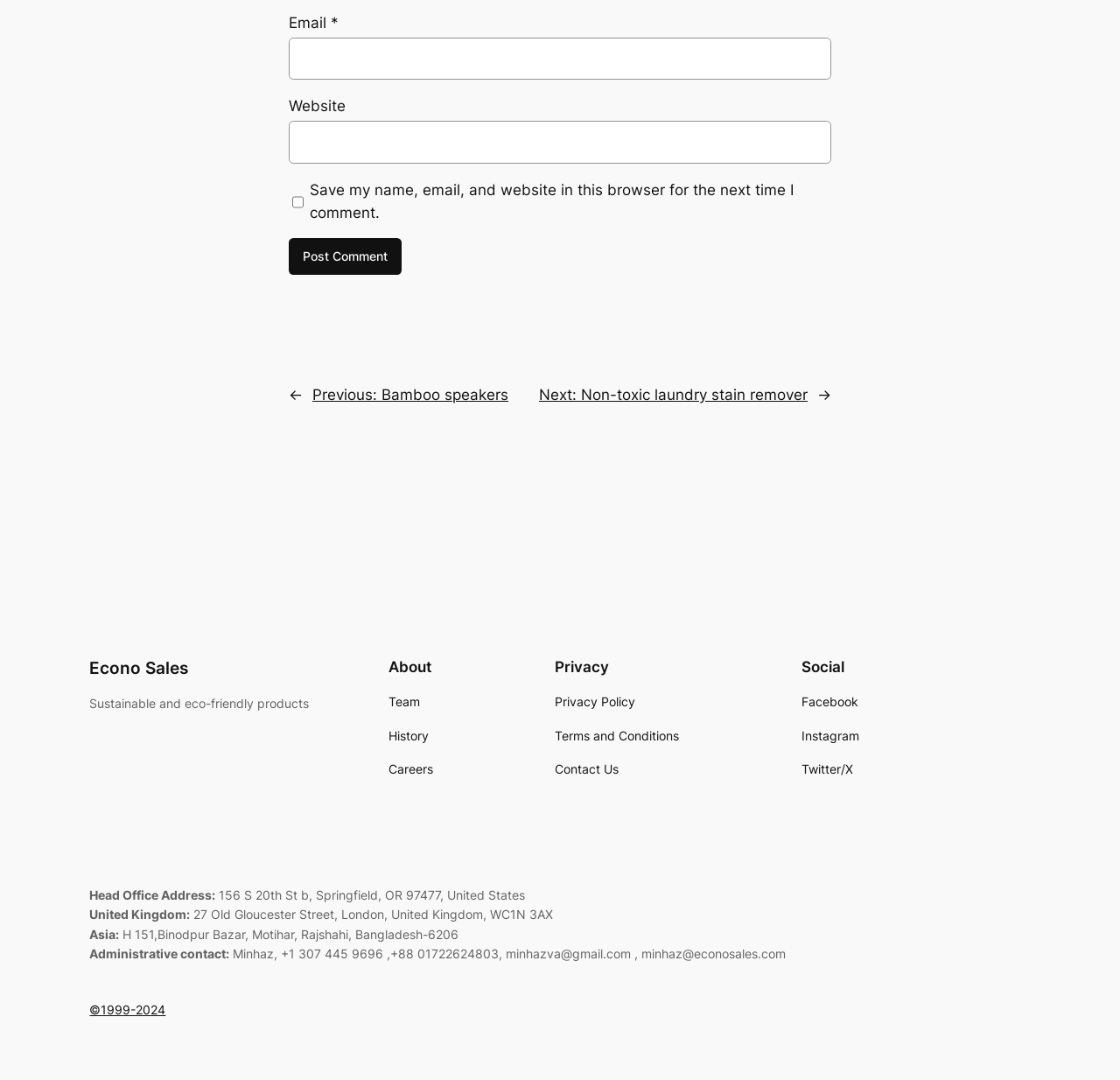Please determine the bounding box coordinates of the element's region to click in order to carry out the following instruction: "Enter email address". The coordinates should be four float numbers between 0 and 1, i.e., [left, top, right, bottom].

[0.258, 0.035, 0.742, 0.074]